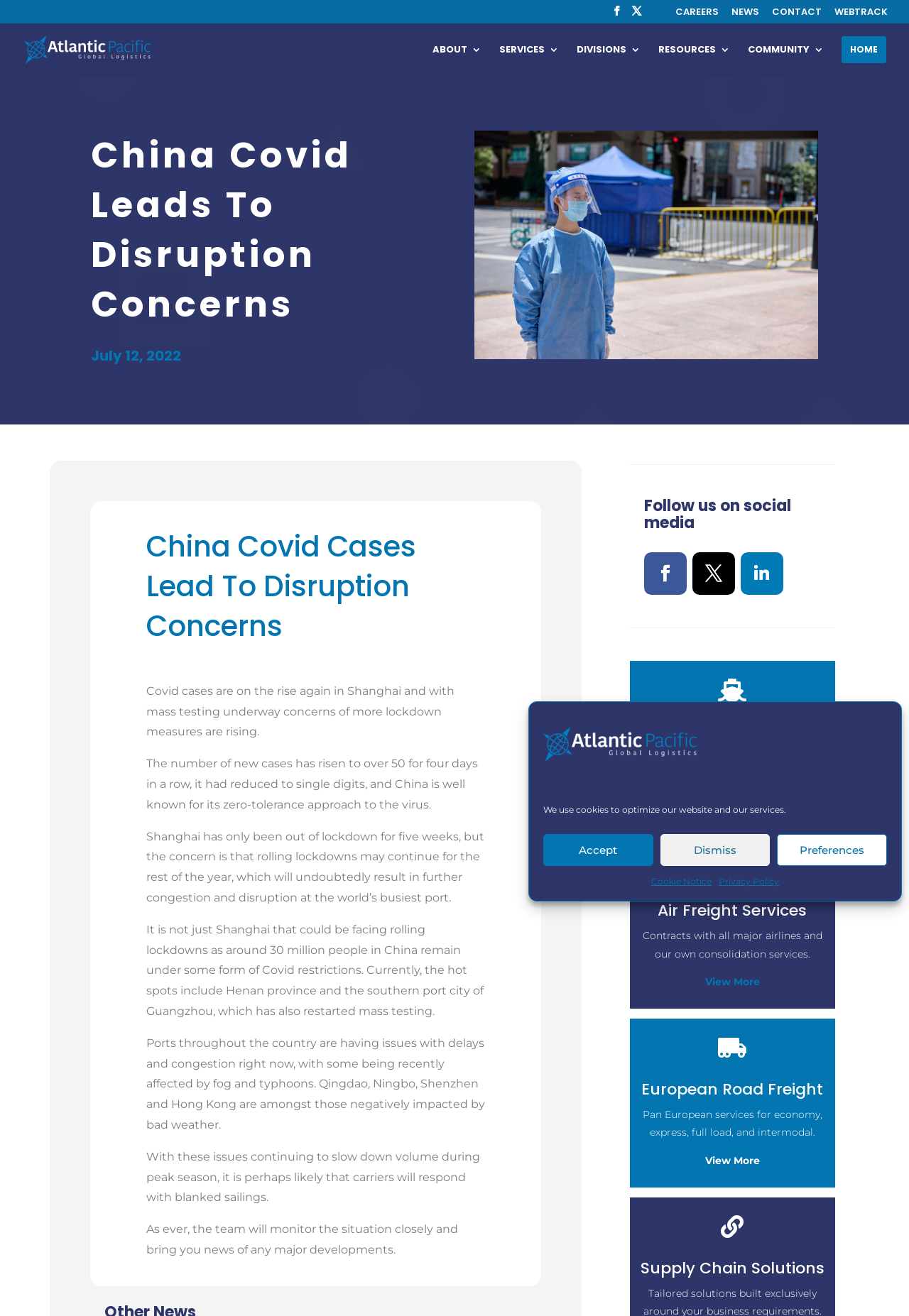Specify the bounding box coordinates of the area to click in order to follow the given instruction: "Contact us through sales@atlantic-pacific.com."

[0.087, 0.422, 0.255, 0.433]